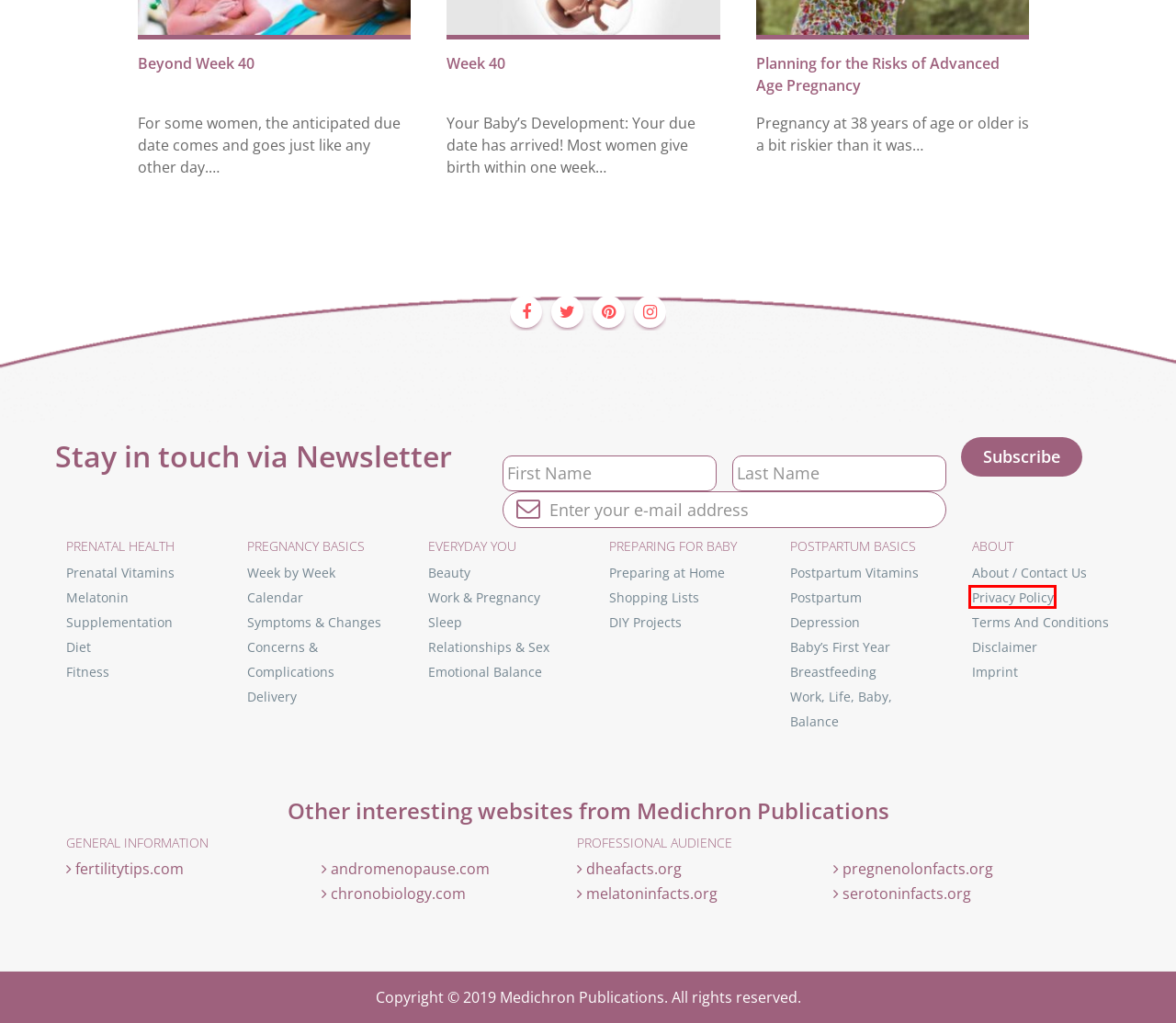You are given a webpage screenshot where a red bounding box highlights an element. Determine the most fitting webpage description for the new page that loads after clicking the element within the red bounding box. Here are the candidates:
A. Mastering life’s turning points with chronobiology - Andromenopause
B. Imprint - Healthy Pregnancy
C. About Healthy Pregnancy - Healthy Pregnancy
D. Disclaimer - Healthy Pregnancy
E. Privacy Policy - Healthy Pregnancy
F. PregnenoloneFACTS – Collection of Medical Studies on Pregnenolone
G. DHEAFACTS – Collection of Medical Studies on DHEA
H. MelatoninFACTS – Collection of Medical Studies on Melatonin

E